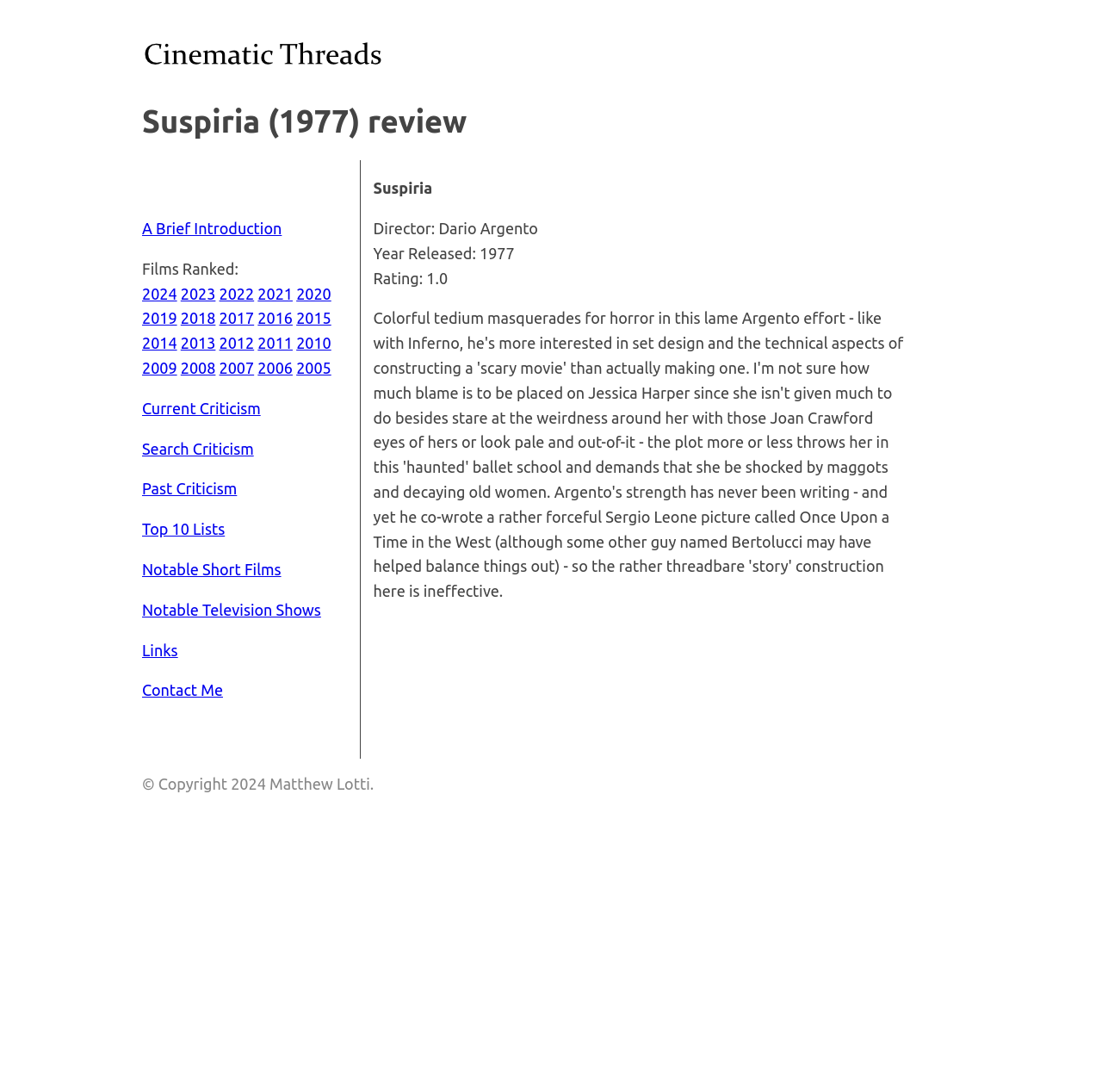What is the name of the film being reviewed?
Please provide a comprehensive answer based on the details in the screenshot.

I determined the answer by looking at the heading 'Suspiria (1977) review' and the static text 'Suspiria' which is likely the title of the film being reviewed.